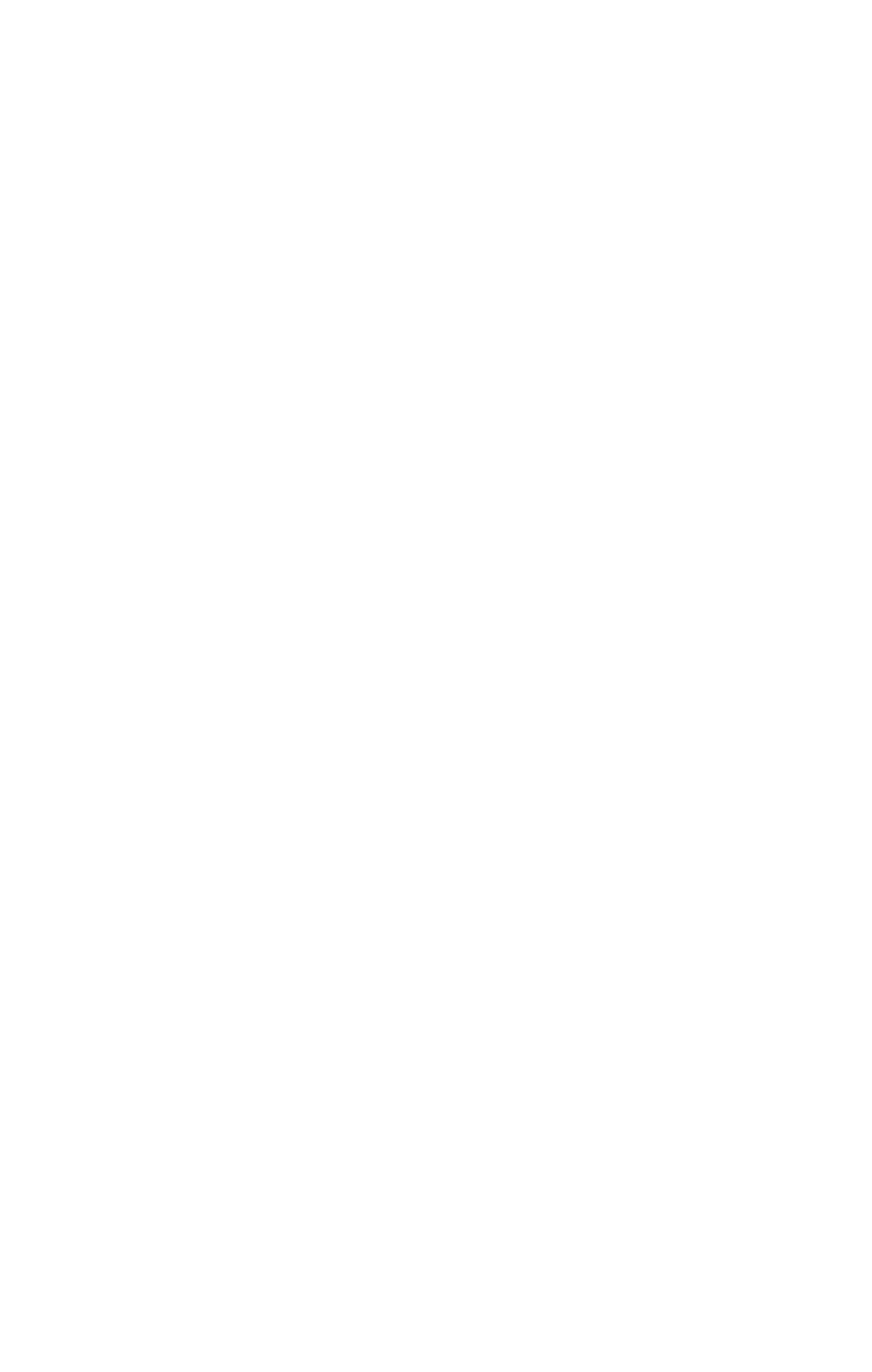What is the name of the organization that owns the website?
Based on the image, answer the question with a single word or brief phrase.

Navasota Grimes County Chamber of Commerce